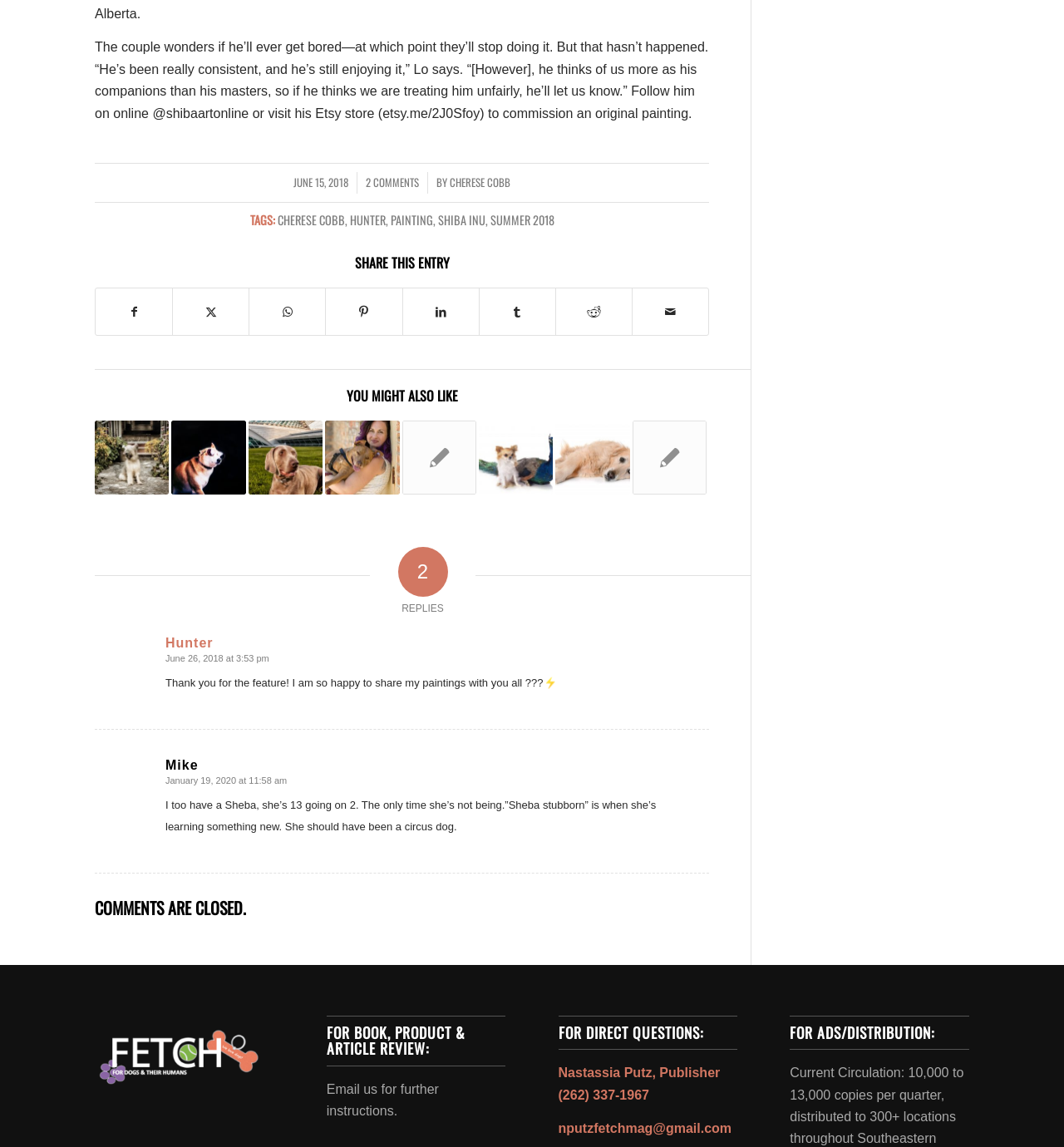Please determine the bounding box coordinates of the element's region to click for the following instruction: "Explore the proposal for advertisement on taxi livery".

None